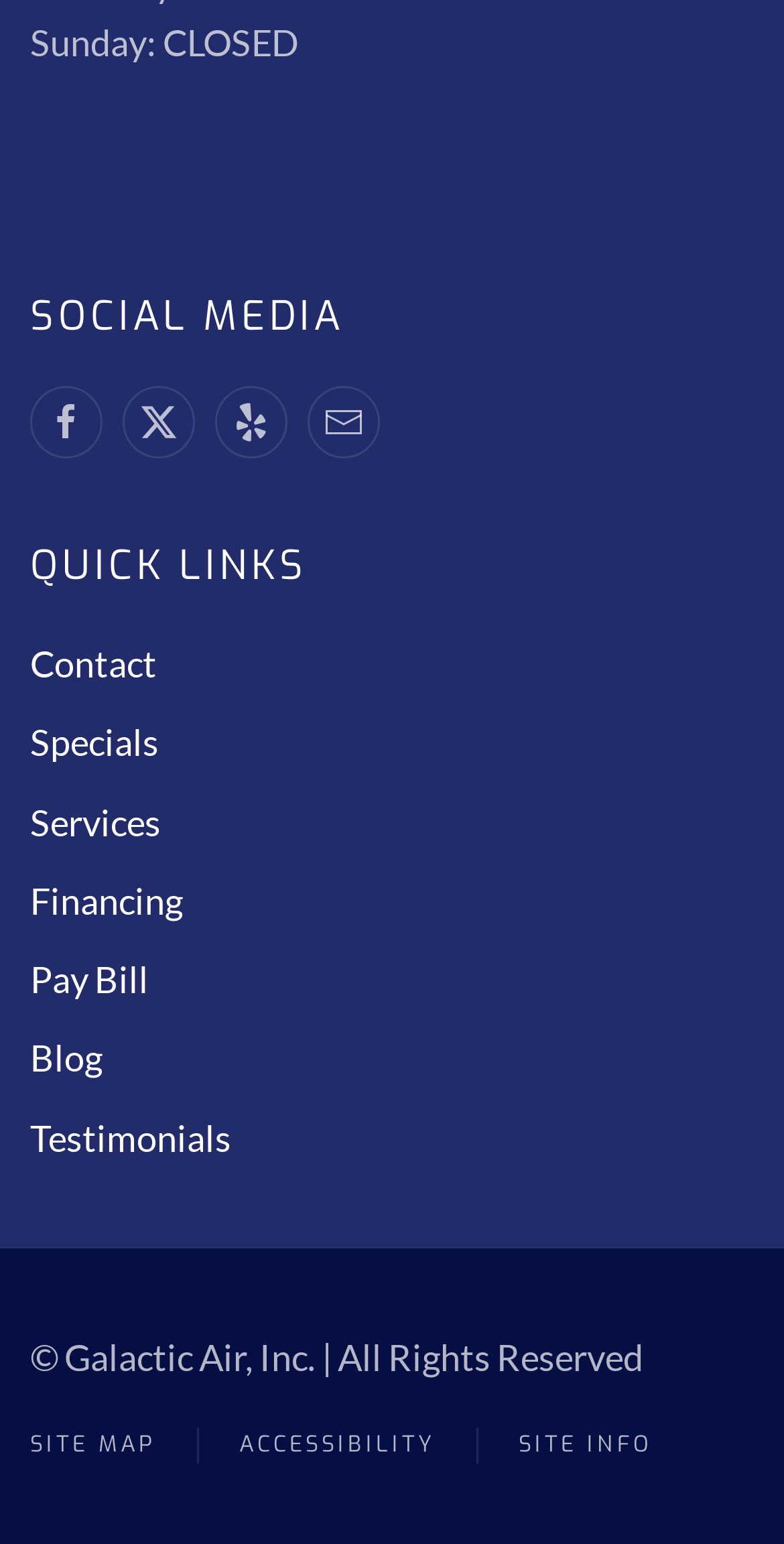Please identify the bounding box coordinates of the element on the webpage that should be clicked to follow this instruction: "read blog". The bounding box coordinates should be given as four float numbers between 0 and 1, formatted as [left, top, right, bottom].

[0.038, 0.671, 0.131, 0.7]